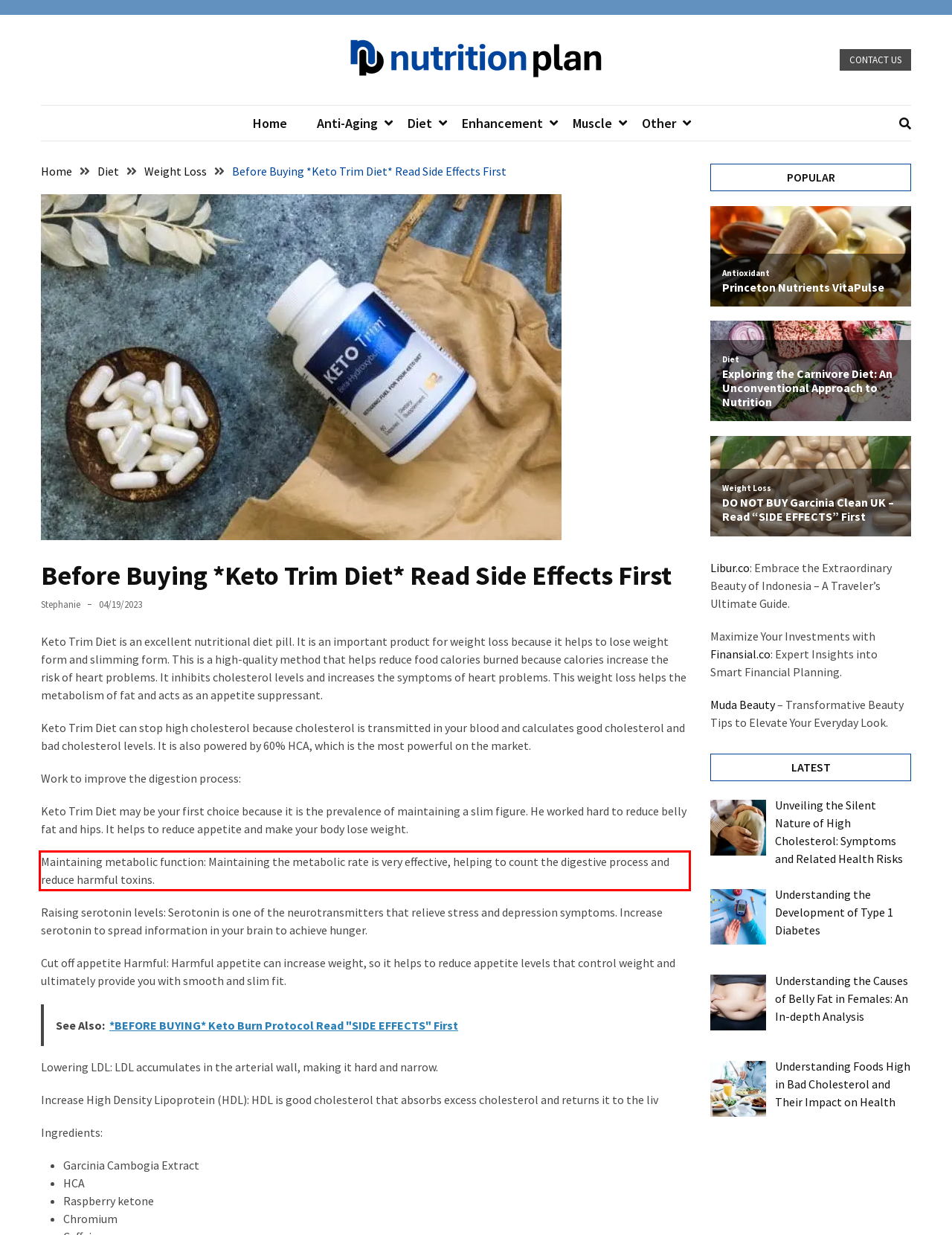Examine the webpage screenshot and use OCR to obtain the text inside the red bounding box.

Maintaining metabolic function: Maintaining the metabolic rate is very effective, helping to count the digestive process and reduce harmful toxins.